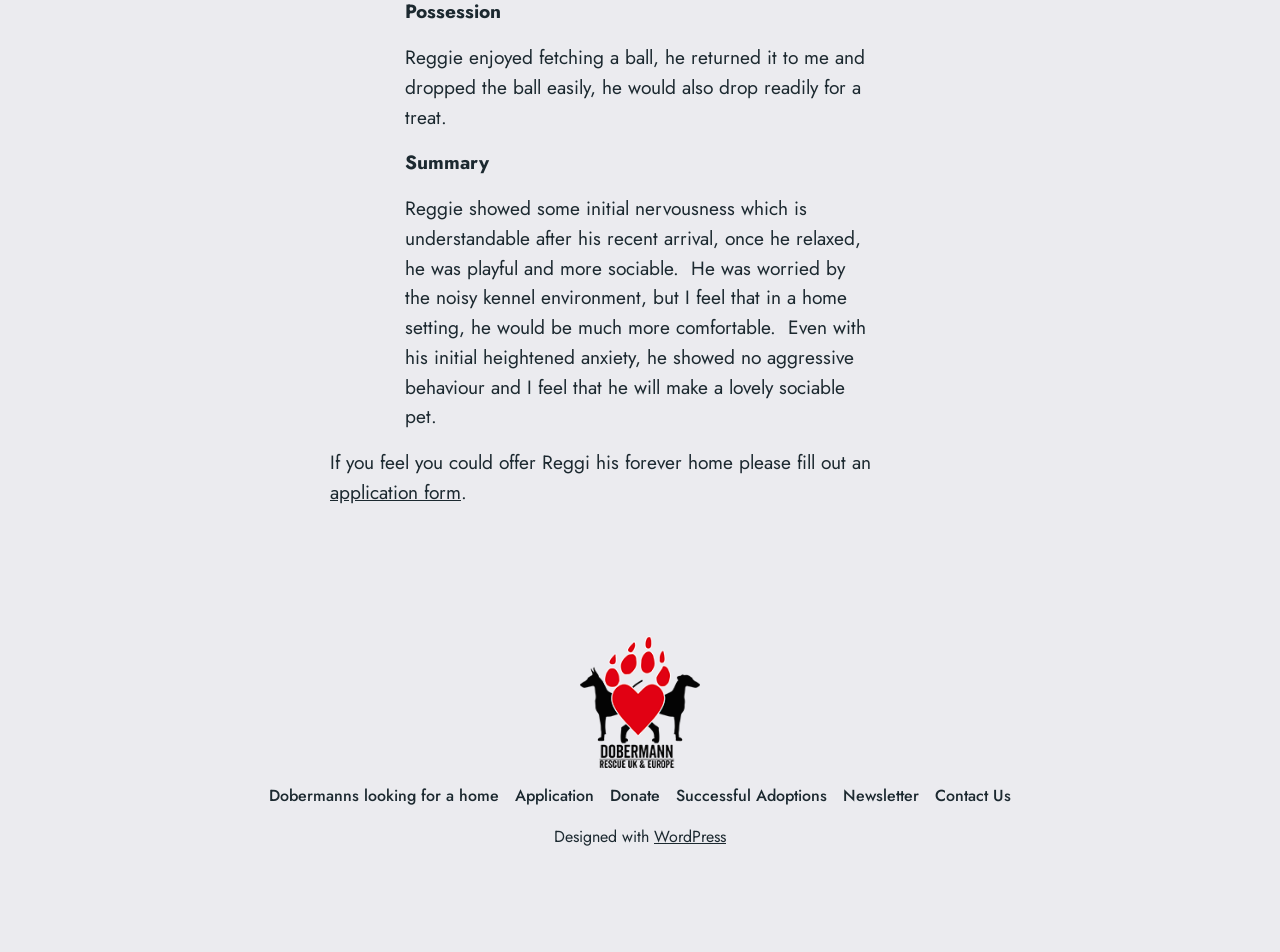Provide a brief response in the form of a single word or phrase:
What is the platform used to design the website?

WordPress